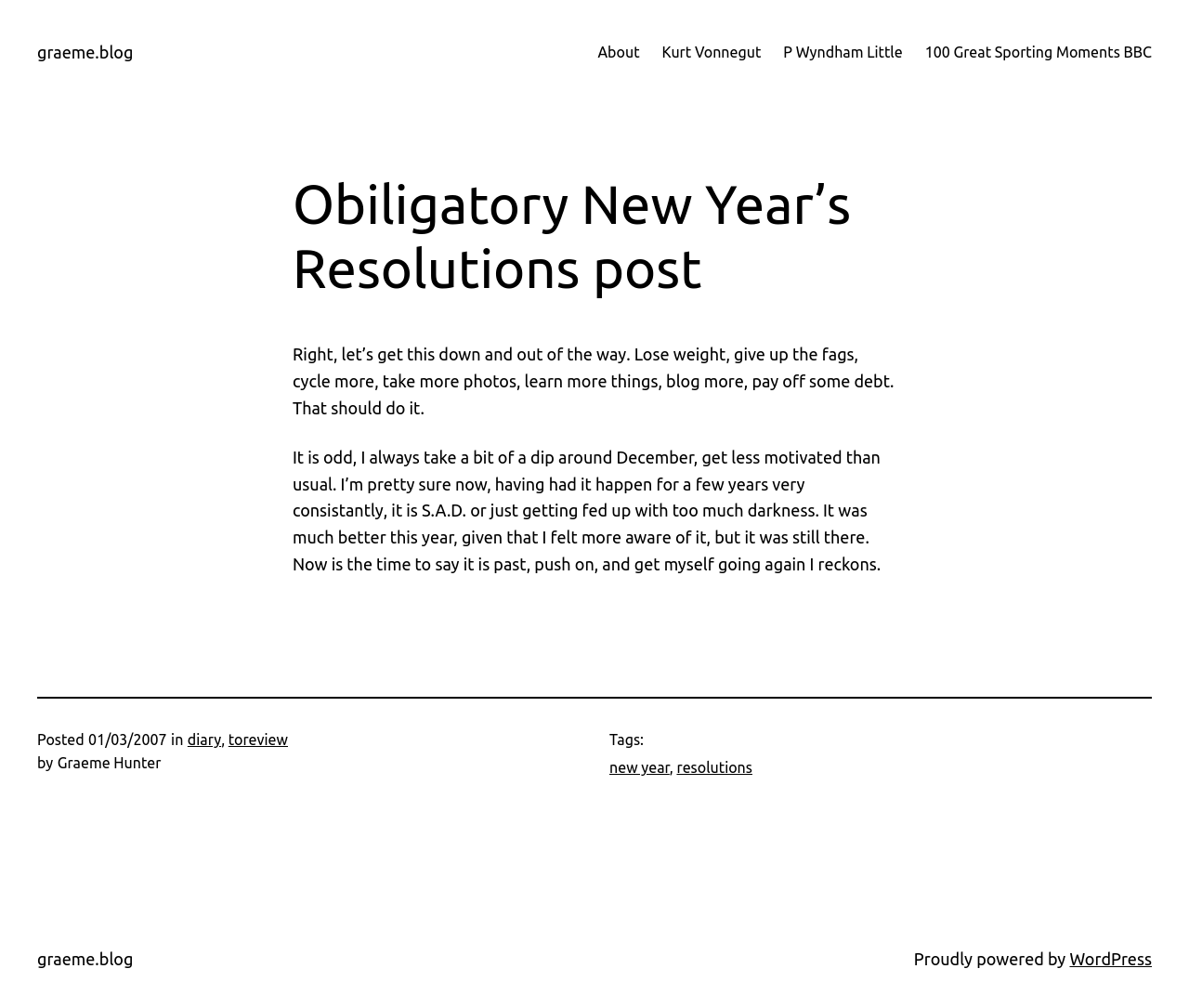Please locate the bounding box coordinates for the element that should be clicked to achieve the following instruction: "go to the homepage". Ensure the coordinates are given as four float numbers between 0 and 1, i.e., [left, top, right, bottom].

[0.031, 0.042, 0.112, 0.061]